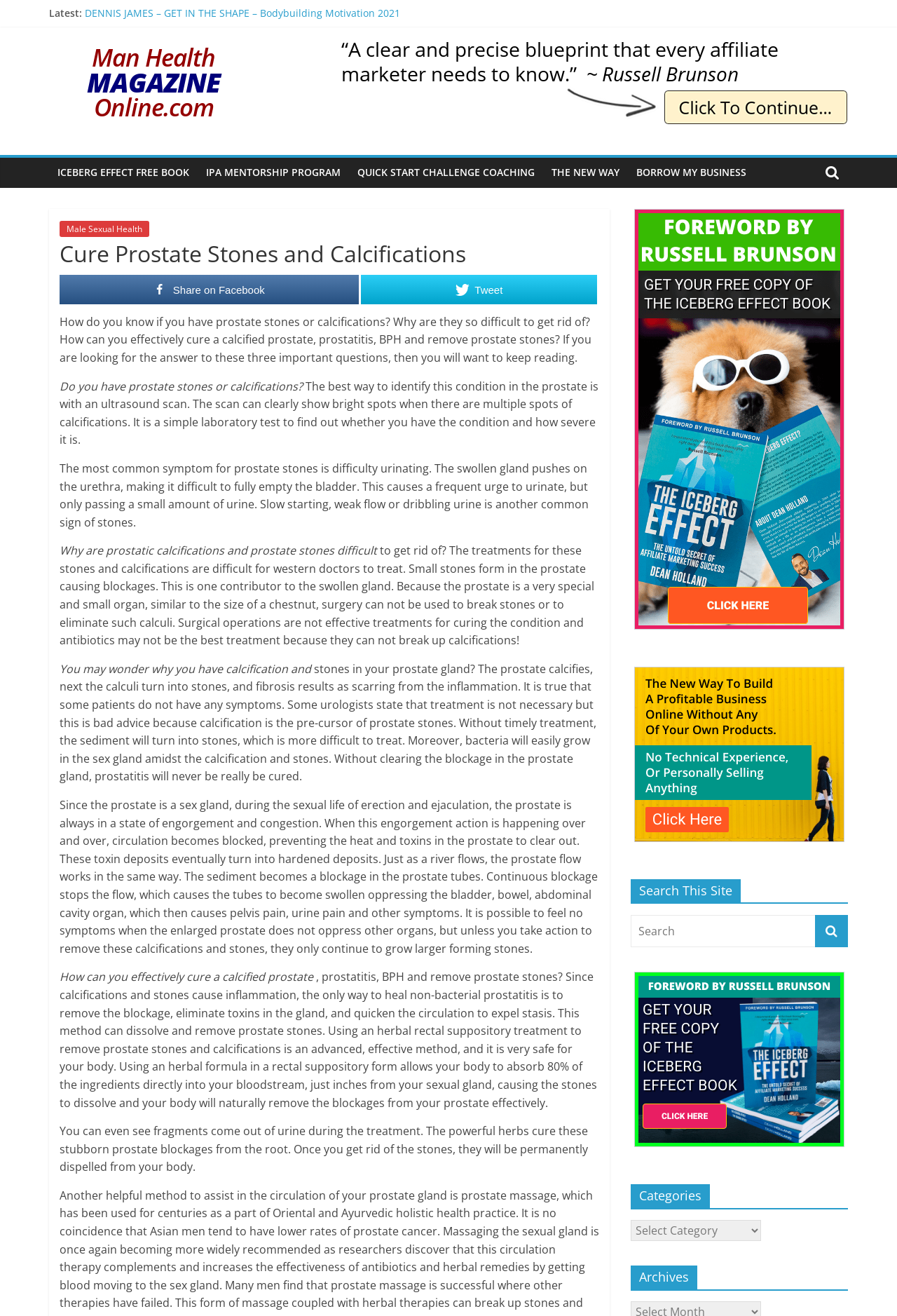What is the purpose of the ultrasound scan?
Kindly offer a comprehensive and detailed response to the question.

The webpage mentions that an ultrasound scan is a simple laboratory test to find out whether you have prostate stones or calcifications and how severe the condition is.